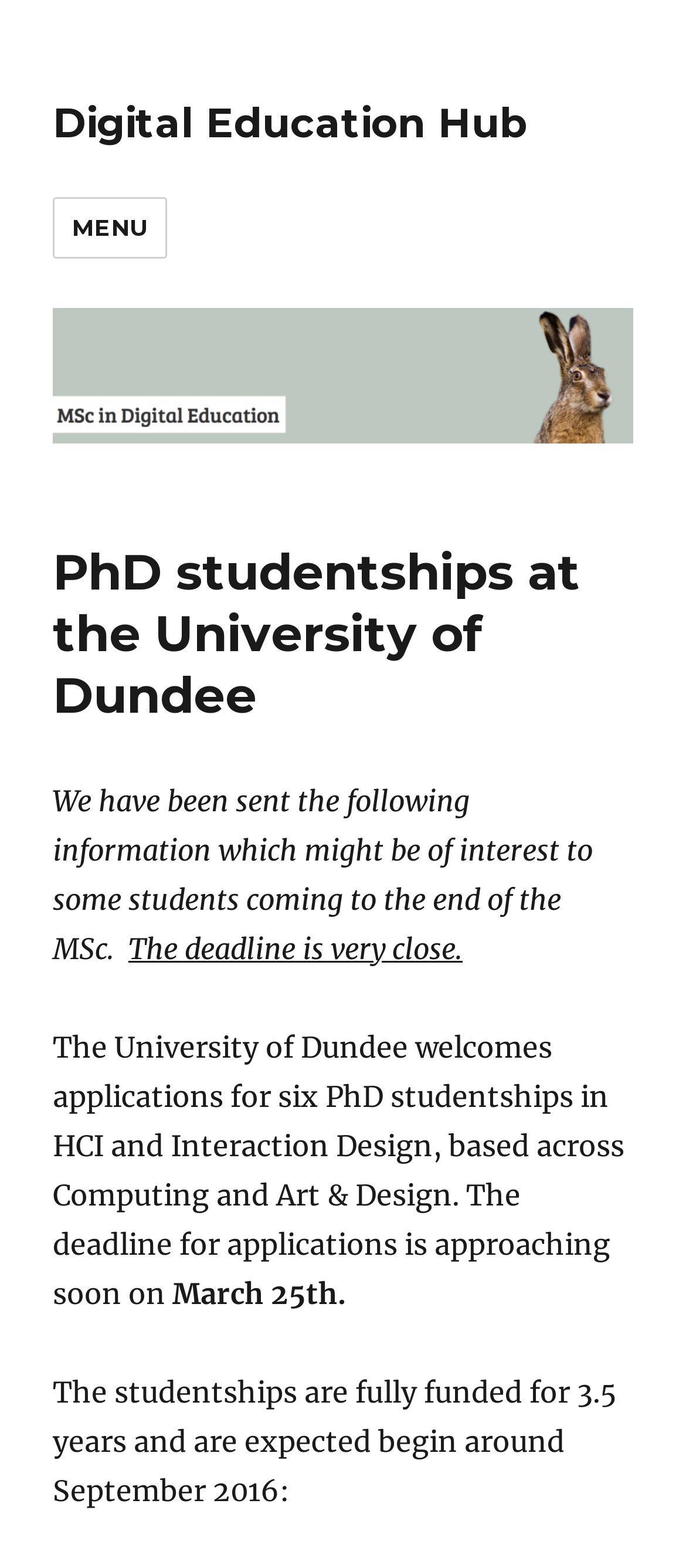Respond concisely with one word or phrase to the following query:
What is the deadline for PhD studentships applications?

March 25th